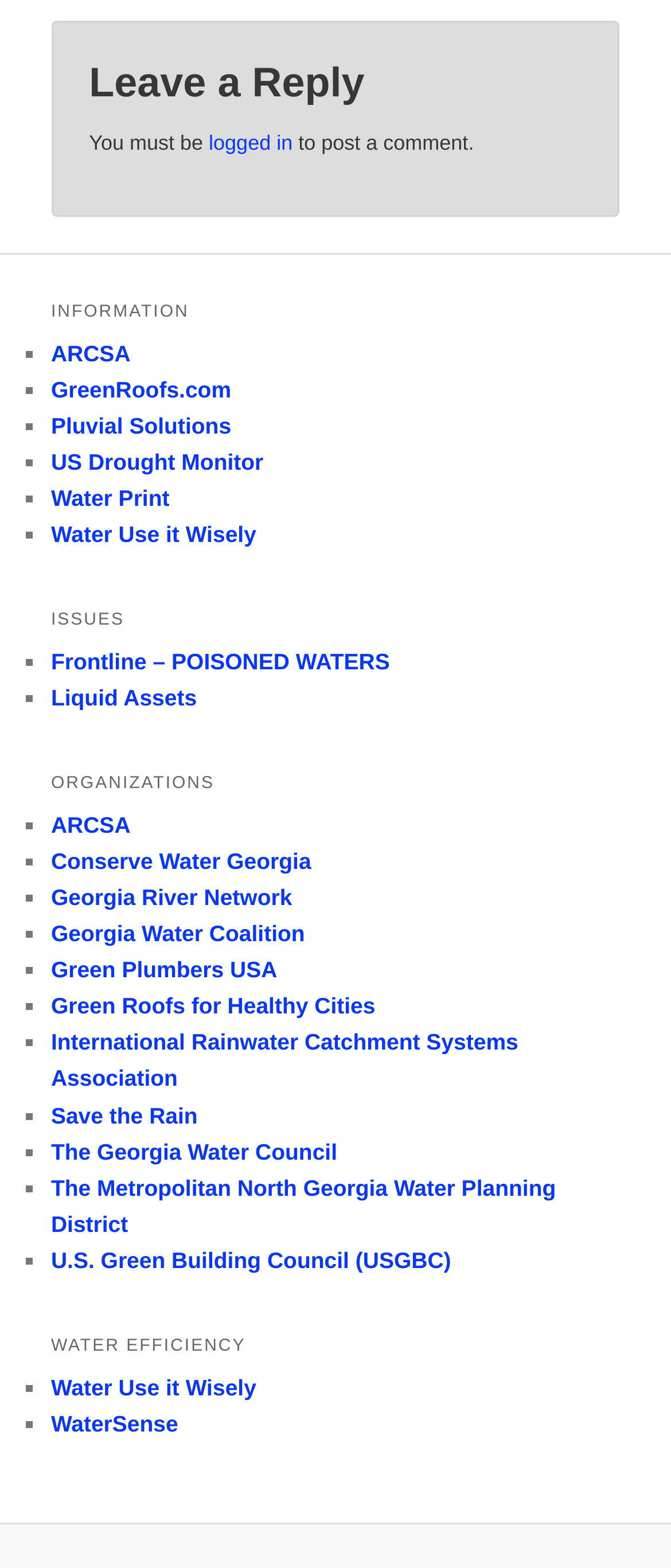Predict the bounding box coordinates of the area that should be clicked to accomplish the following instruction: "Explore AI category". The bounding box coordinates should consist of four float numbers between 0 and 1, i.e., [left, top, right, bottom].

None